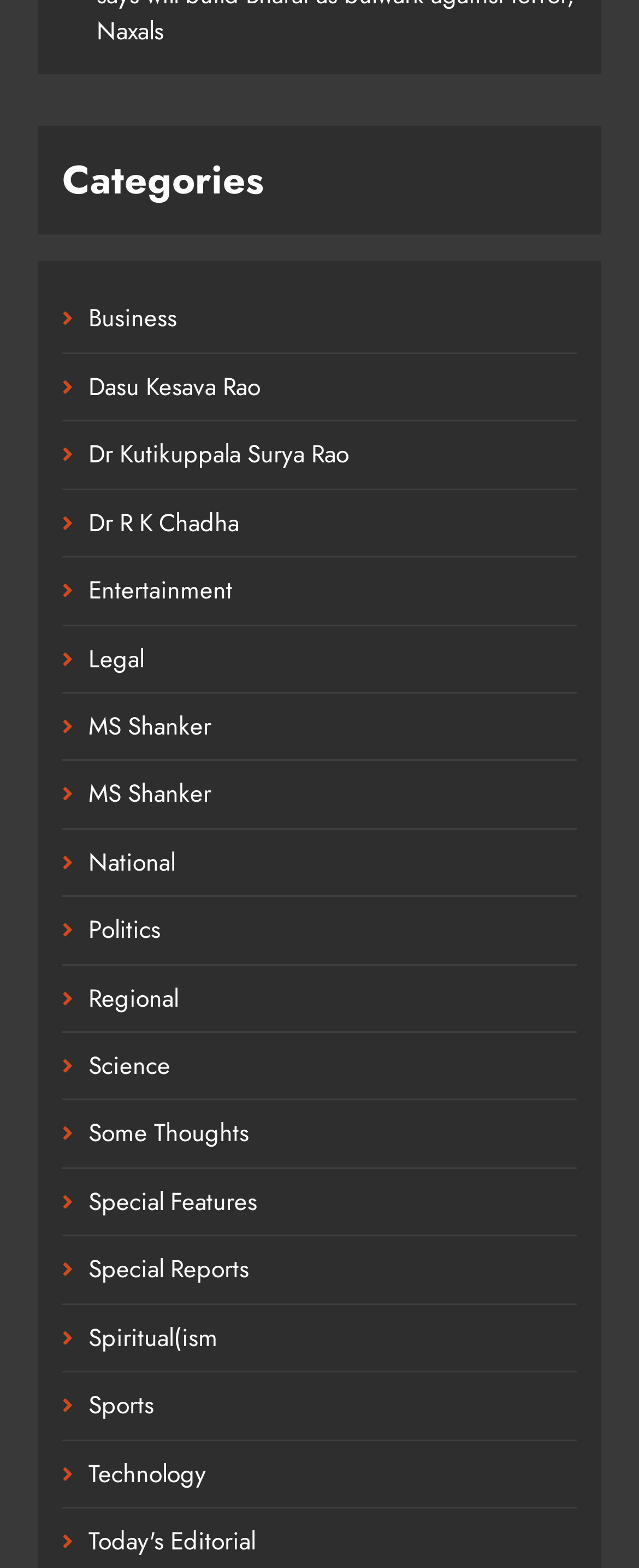Highlight the bounding box coordinates of the element that should be clicked to carry out the following instruction: "View Today's Editorial". The coordinates must be given as four float numbers ranging from 0 to 1, i.e., [left, top, right, bottom].

[0.138, 0.971, 0.4, 0.994]